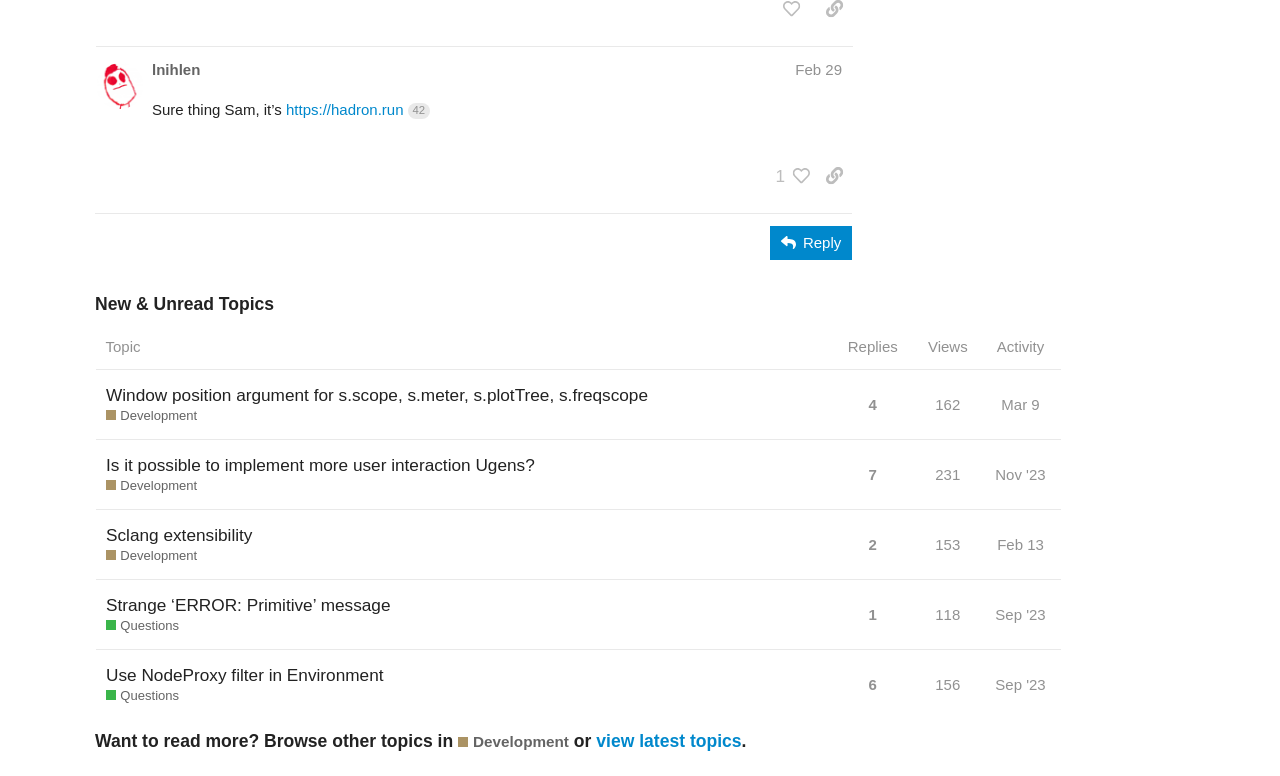Answer the question below in one word or phrase:
How many replies does the topic 'Is it possible to implement more user interaction Ugens?' have?

7